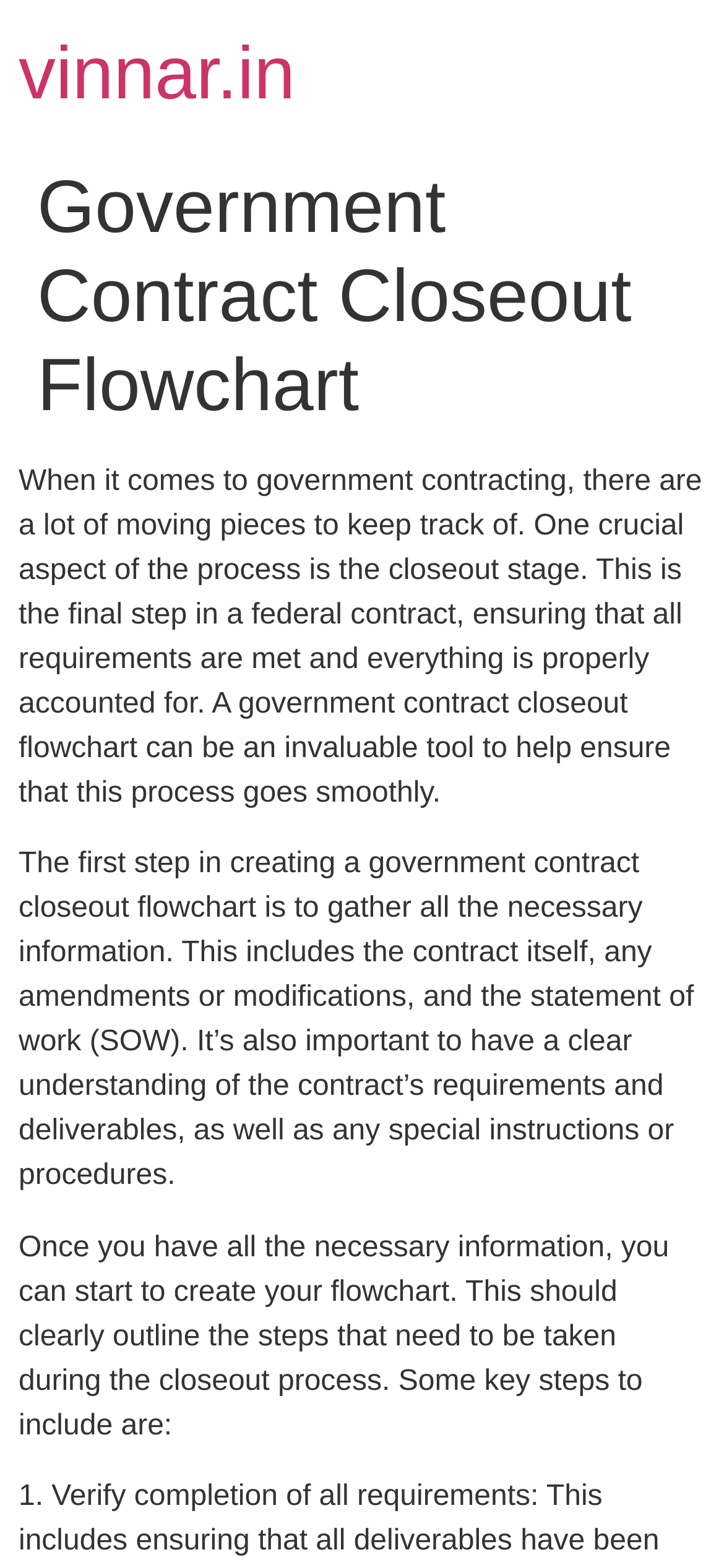Provide a thorough description of this webpage.

The webpage is about government contract closeout flowcharts, with a focus on the importance of this stage in the contracting process. At the top left of the page, there is a heading with the website's name, "vinnar.in", which is also a clickable link. Below this, there is a larger heading that reads "Government Contract Closeout Flowchart". 

To the right of the headings, there is a block of text that provides an introduction to government contract closeout, explaining that it is the final step in a federal contract and ensures that all requirements are met. This text is positioned near the top of the page.

Below the introductory text, there are two paragraphs of text that provide more detailed information about creating a government contract closeout flowchart. The first paragraph explains the necessary information to gather, including the contract, amendments, and statement of work. The second paragraph discusses the process of creating the flowchart, outlining the key steps to include during the closeout process. These paragraphs are positioned in the middle and lower parts of the page, respectively.